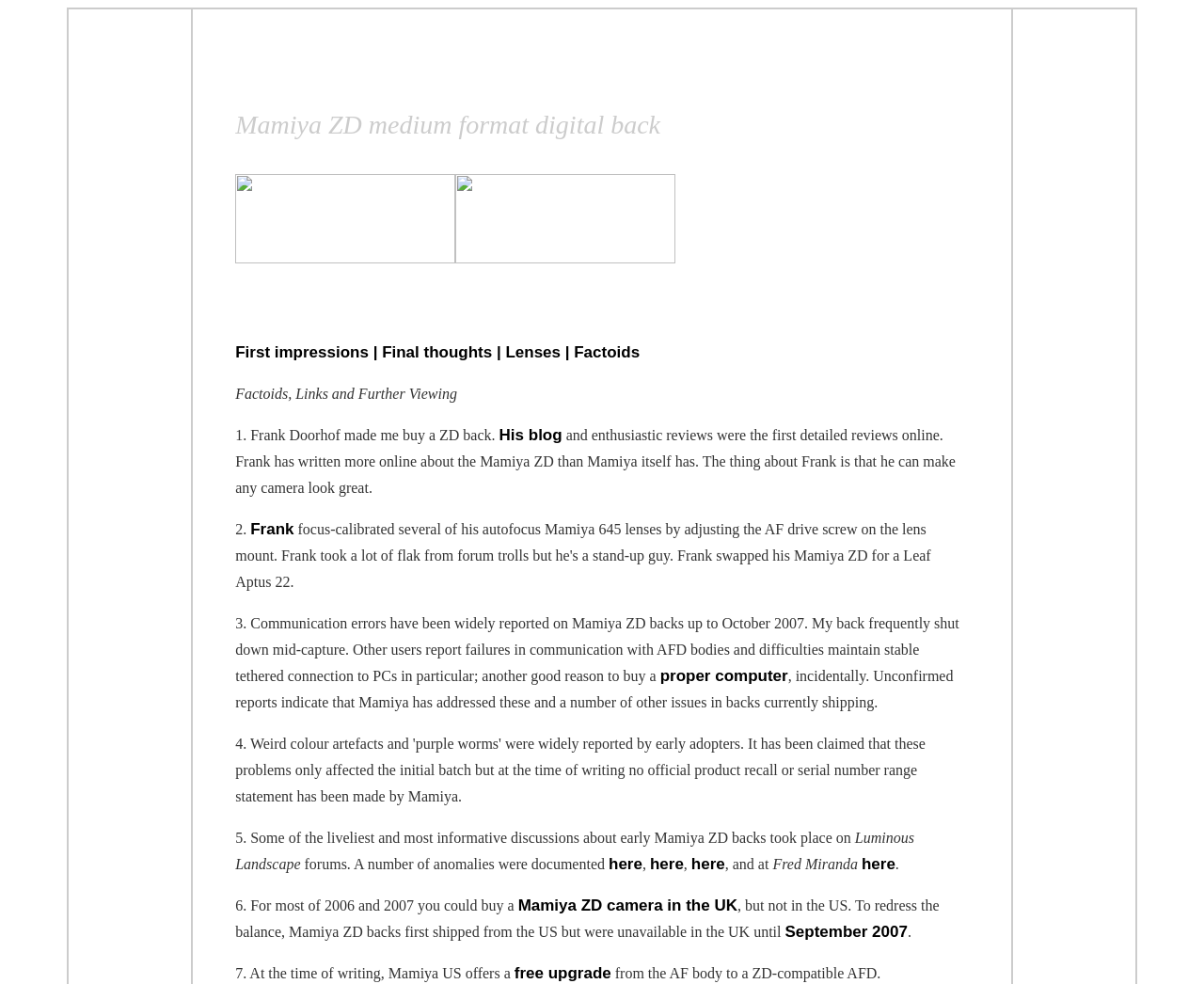Give a one-word or one-phrase response to the question: 
What is the topic of the 'Factoids' section?

Mamiya ZD back